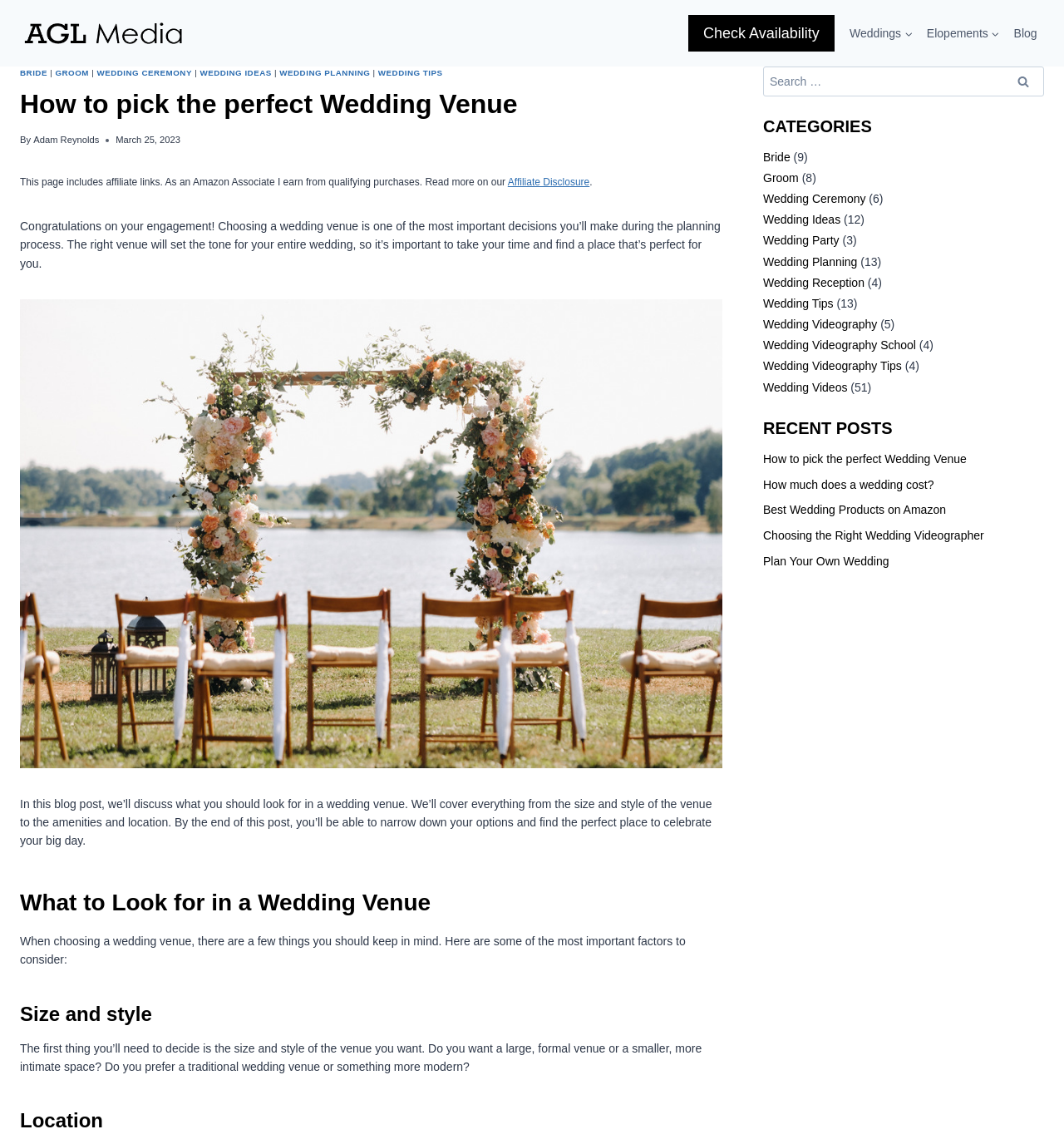Identify the bounding box coordinates for the UI element described as follows: "parent_node: Search for: value="Search"". Ensure the coordinates are four float numbers between 0 and 1, formatted as [left, top, right, bottom].

[0.942, 0.058, 0.981, 0.084]